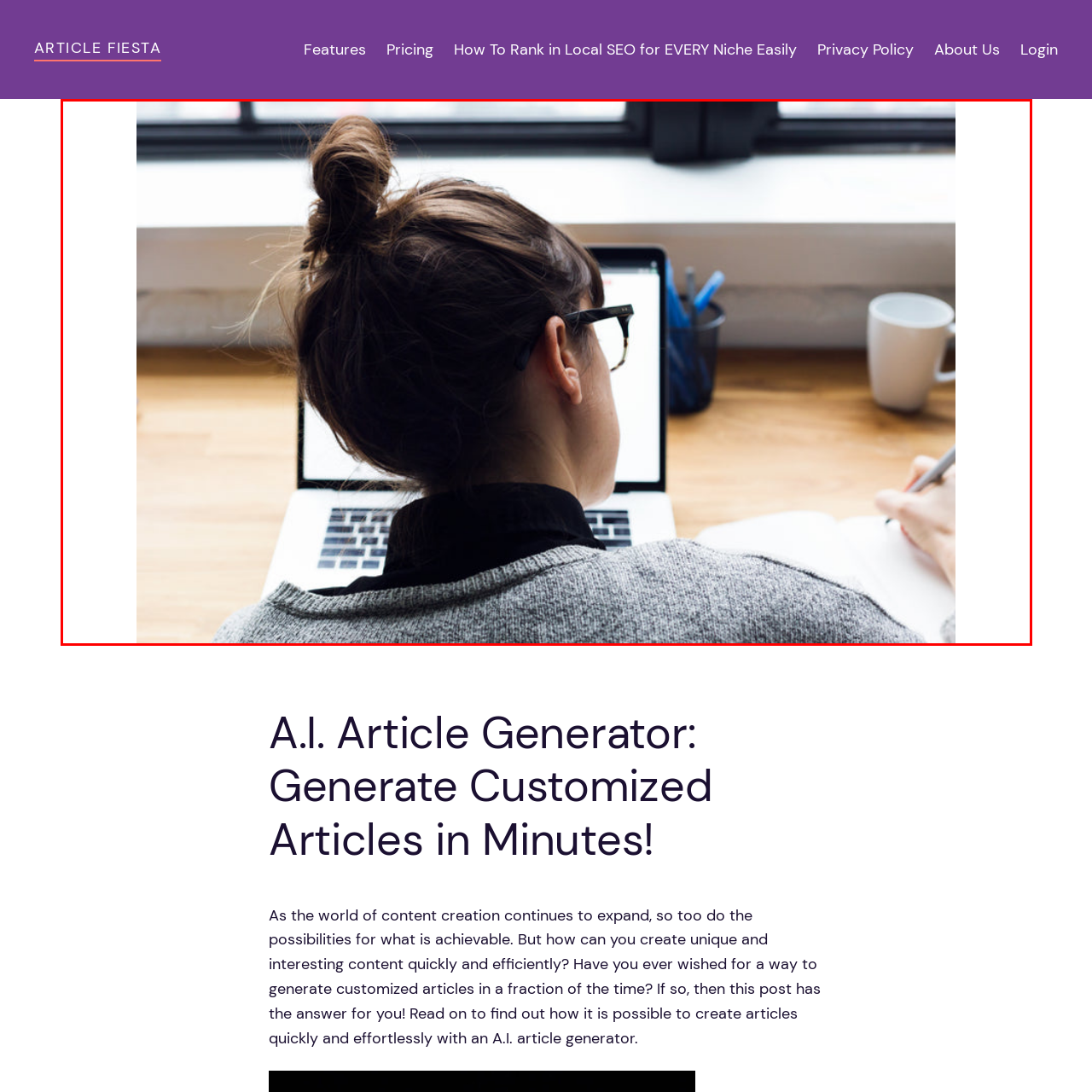What is on the woman's left?
Check the content within the red bounding box and give a brief answer in one word or a short phrase.

A transparent cup and a container